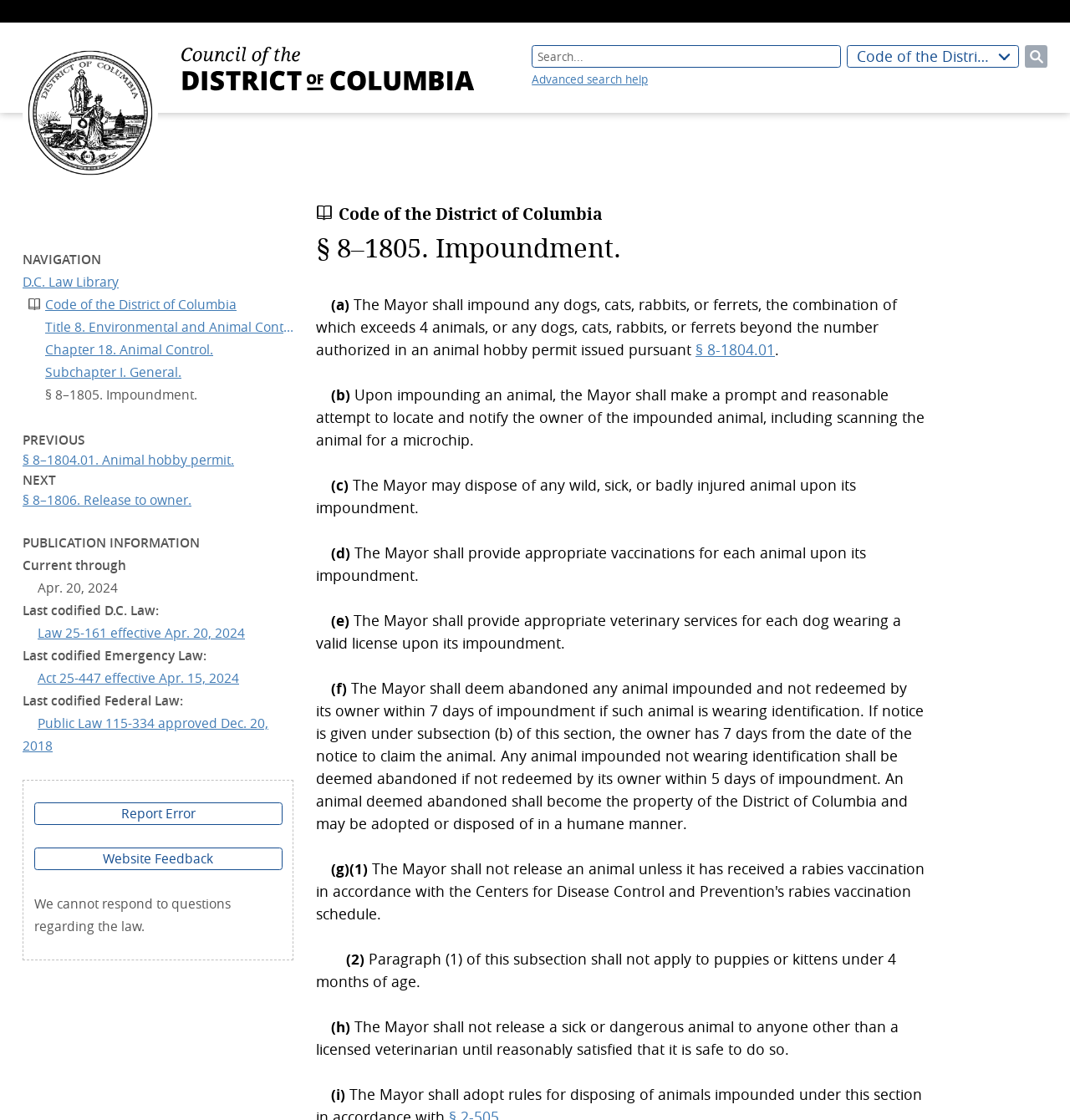Determine the bounding box for the described UI element: "D.C. Law Library".

[0.021, 0.242, 0.111, 0.262]